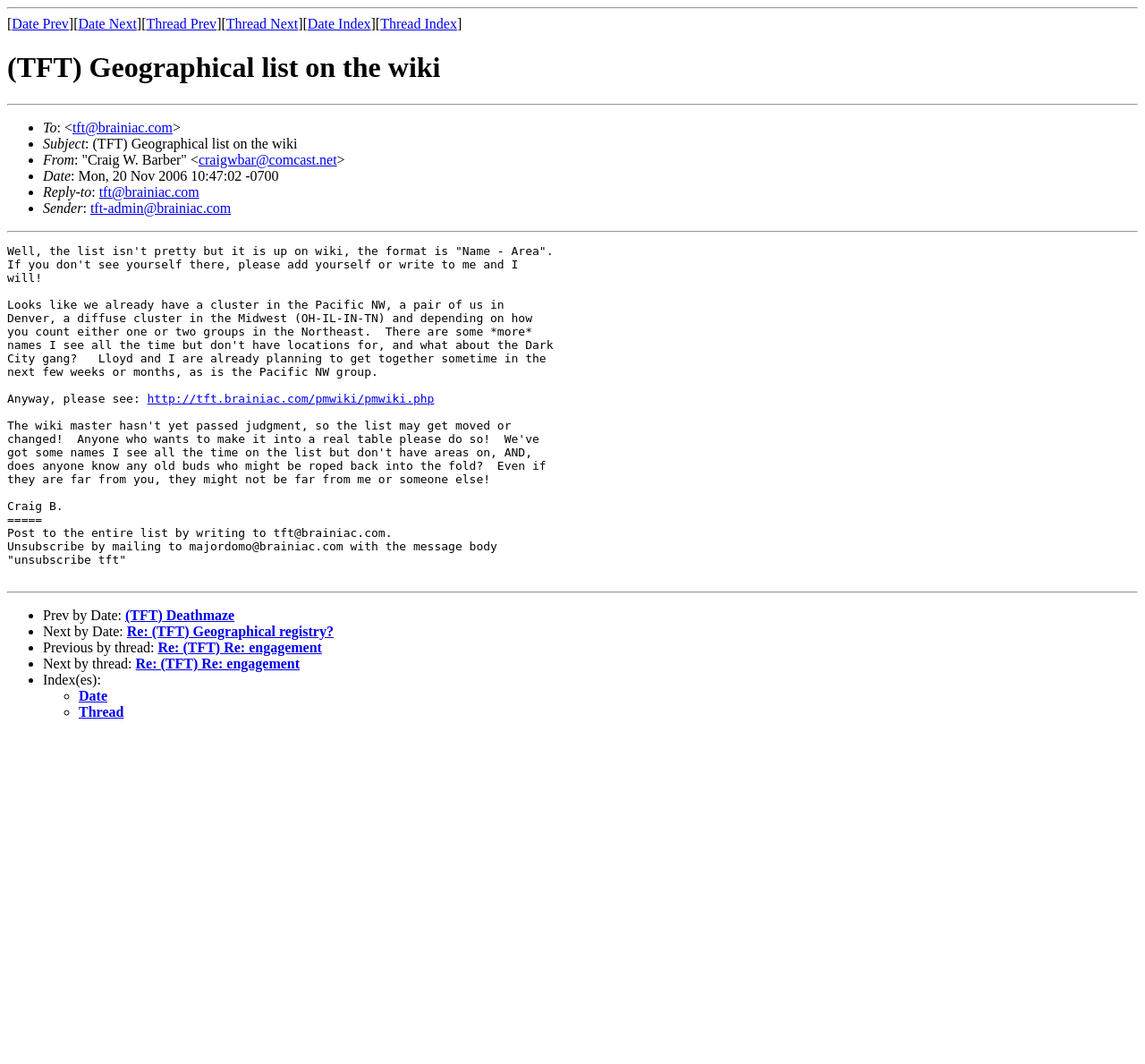Based on the element description Re: (TFT) Geographical registry?, identify the bounding box coordinates for the UI element. The coordinates should be in the format (top-left x, top-left y, bottom-right x, bottom-right y) and within the 0 to 1 range.

[0.111, 0.586, 0.291, 0.6]